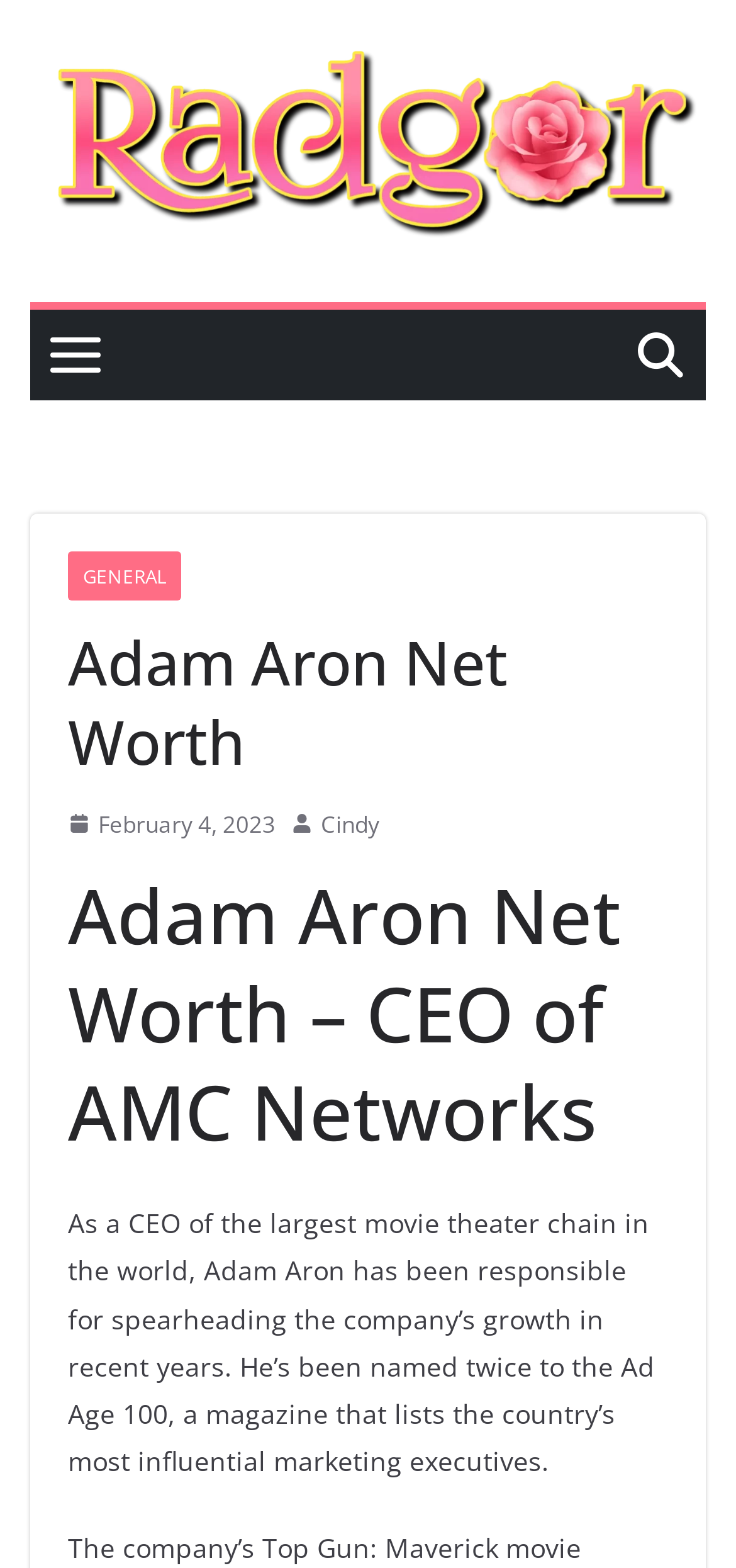Return the bounding box coordinates of the UI element that corresponds to this description: "alt="Radgor"". The coordinates must be given as four float numbers in the range of 0 and 1, [left, top, right, bottom].

[0.041, 0.029, 0.959, 0.152]